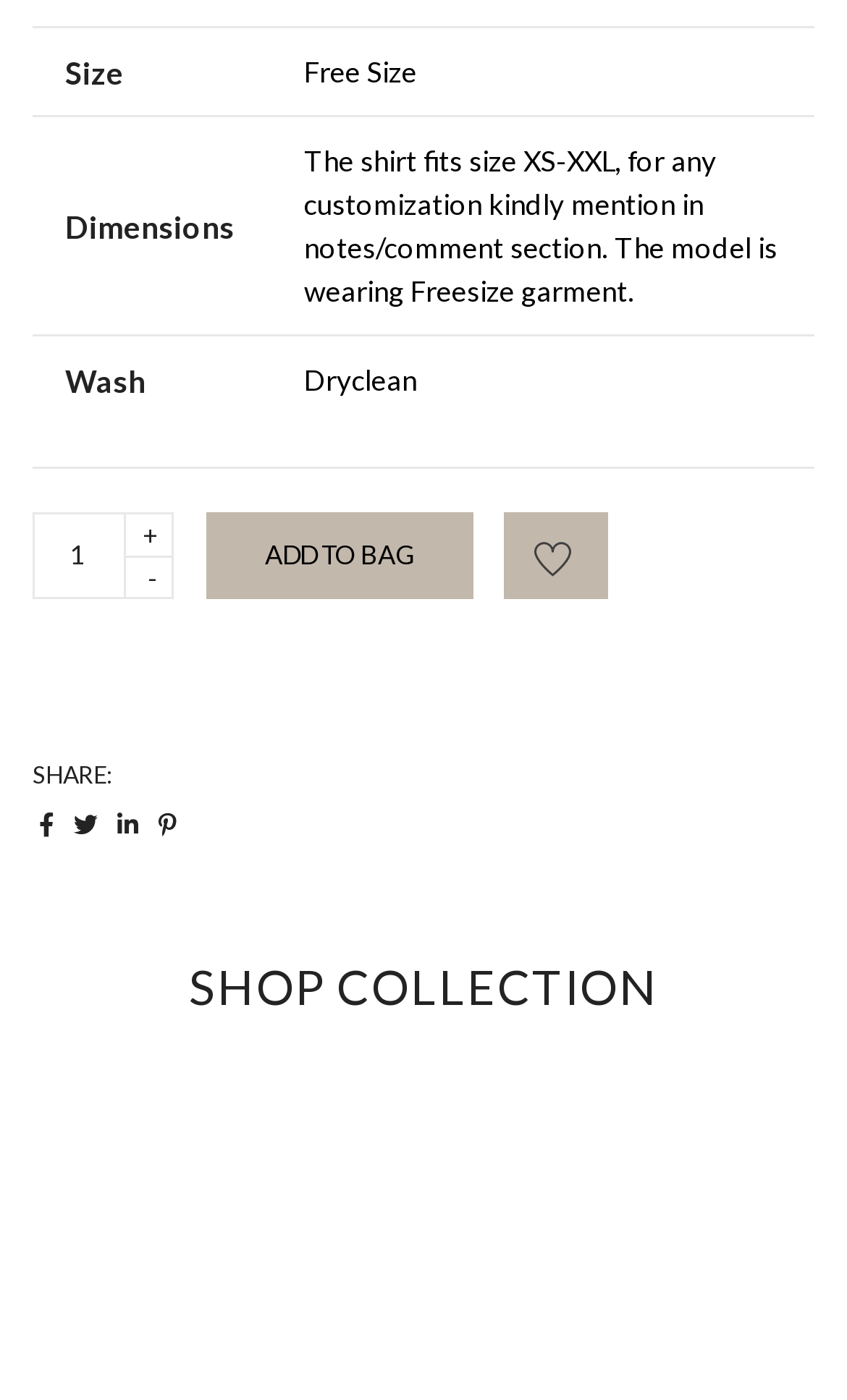How can the product be shared?
From the details in the image, answer the question comprehensively.

The product can be shared through social media as indicated by the links with icons '', '', '', and '' which are located below the 'SHARE:' static text element.